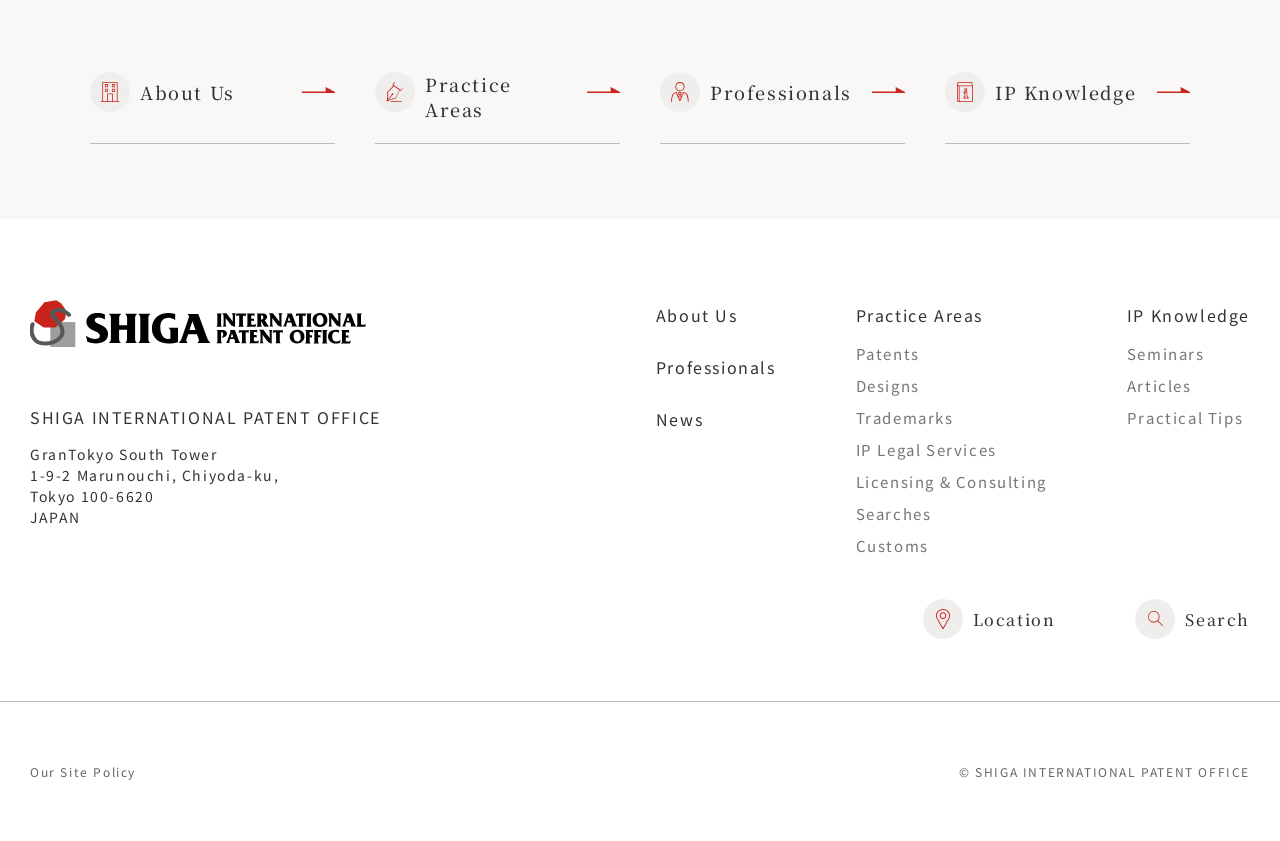What is the address of the patent office?
Based on the visual, give a brief answer using one word or a short phrase.

1-9-2 Marunouchi, Chiyoda-ku, Tokyo 100-6620